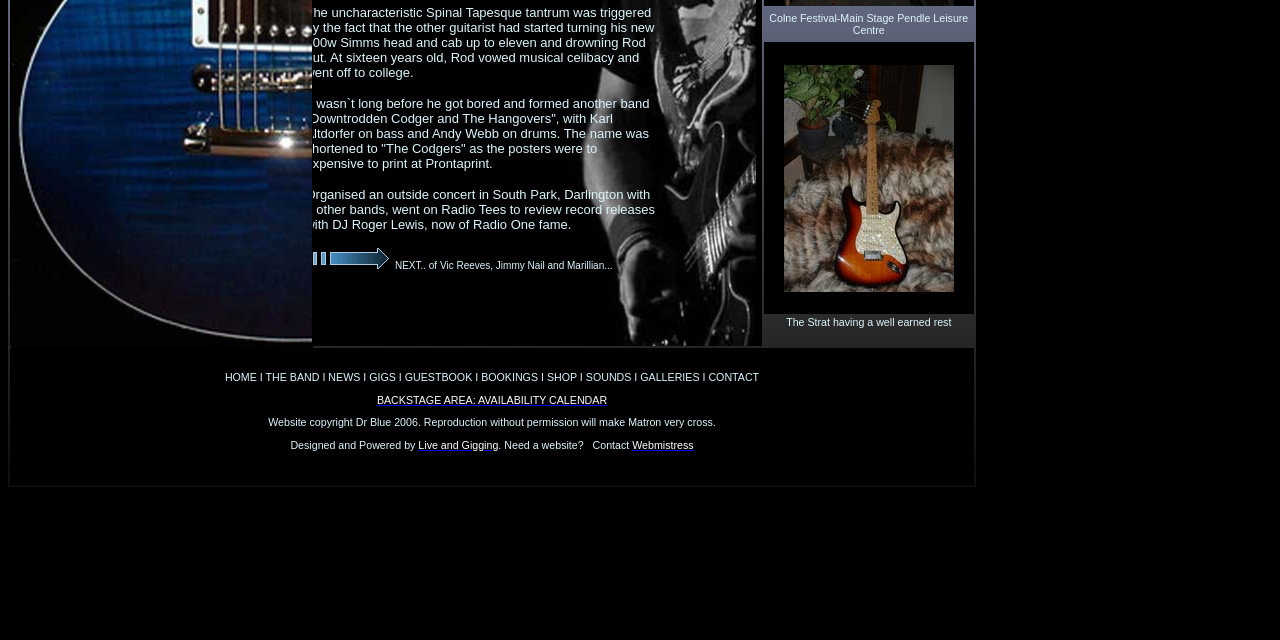Predict the bounding box for the UI component with the following description: "Live and Gigging".

[0.327, 0.686, 0.389, 0.705]